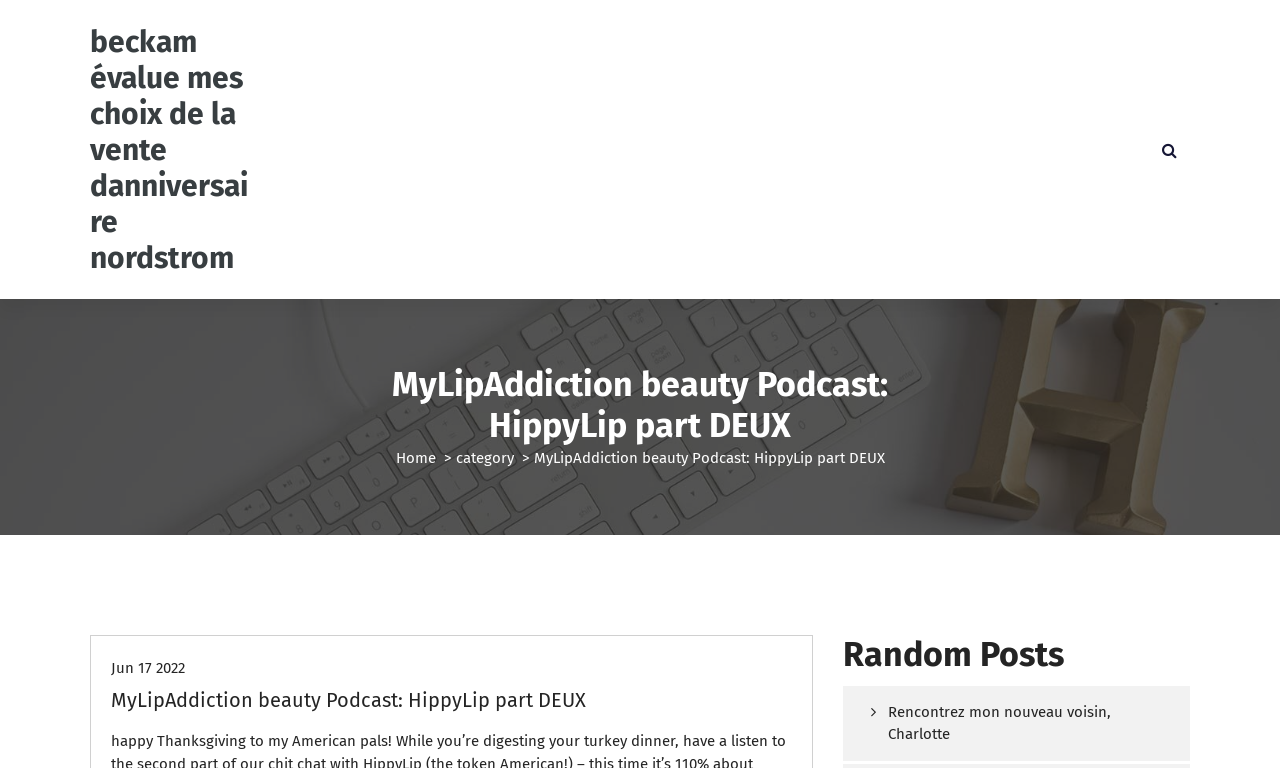Show the bounding box coordinates for the HTML element described as: "Rencontrez mon nouveau voisin, Charlotte".

[0.659, 0.893, 0.93, 0.991]